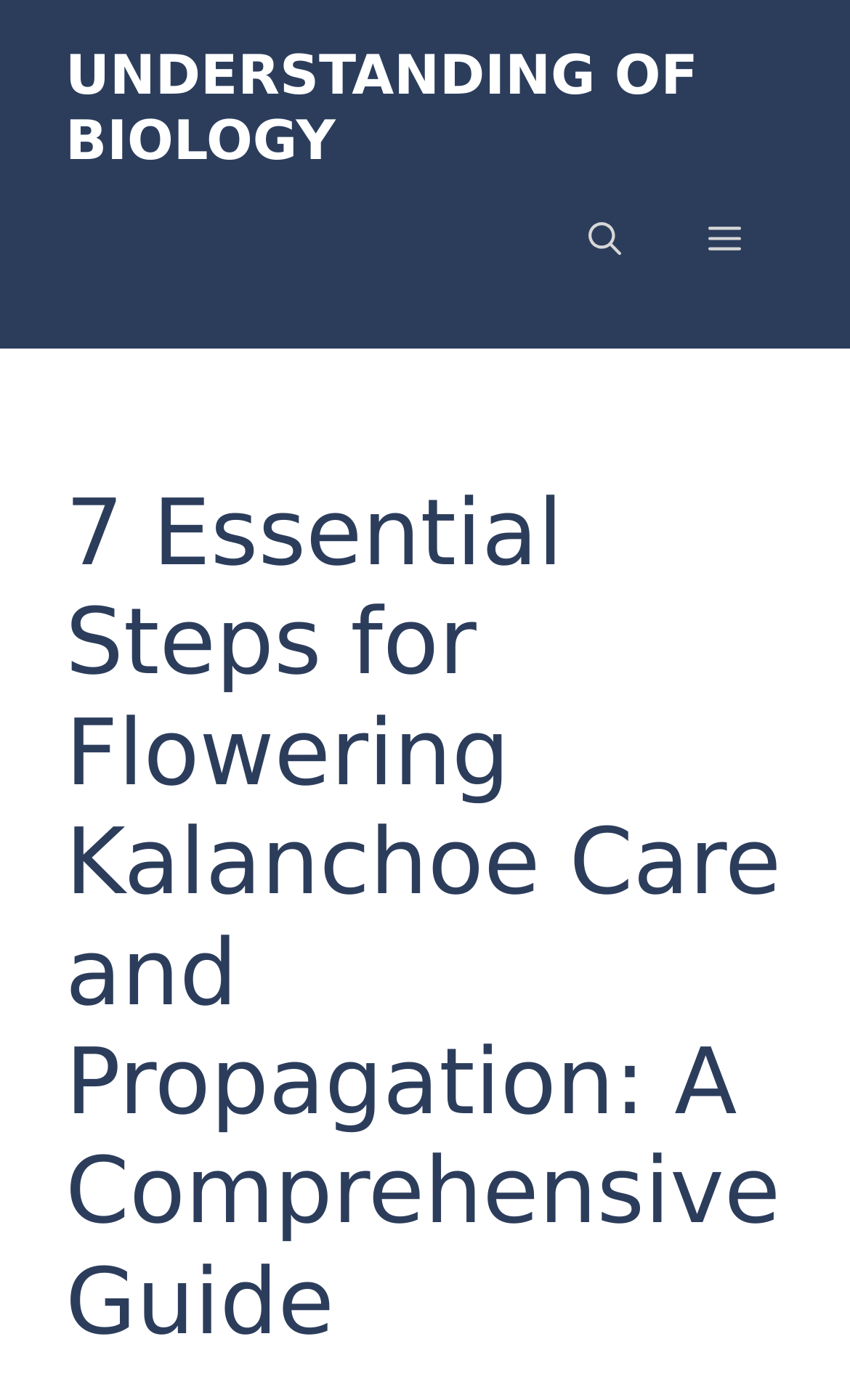What is the main topic of this webpage?
Provide a thorough and detailed answer to the question.

Based on the webpage structure and content, it appears that the main topic of this webpage is Flowering Kalanchoe care and propagation, as indicated by the heading '7 Essential Steps for Flowering Kalanchoe Care and Propagation: A Comprehensive Guide'.